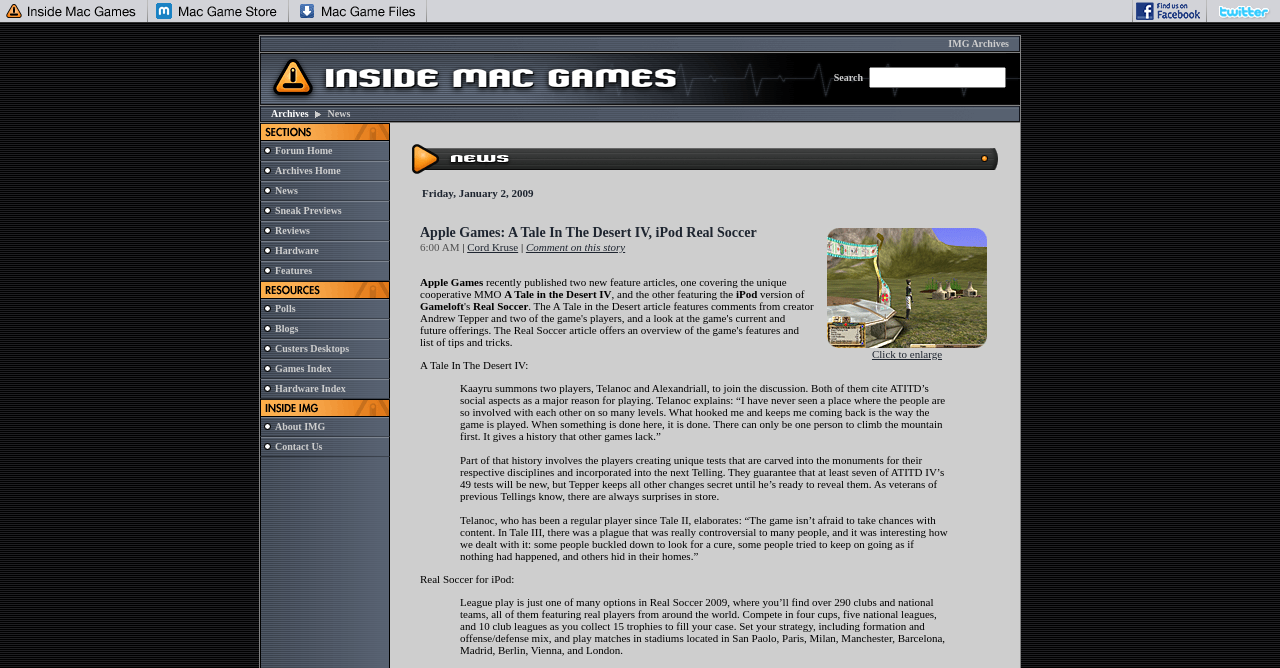Provide the bounding box coordinates for the UI element described in this sentence: "Hardware". The coordinates should be four float values between 0 and 1, i.e., [left, top, right, bottom].

[0.215, 0.366, 0.249, 0.383]